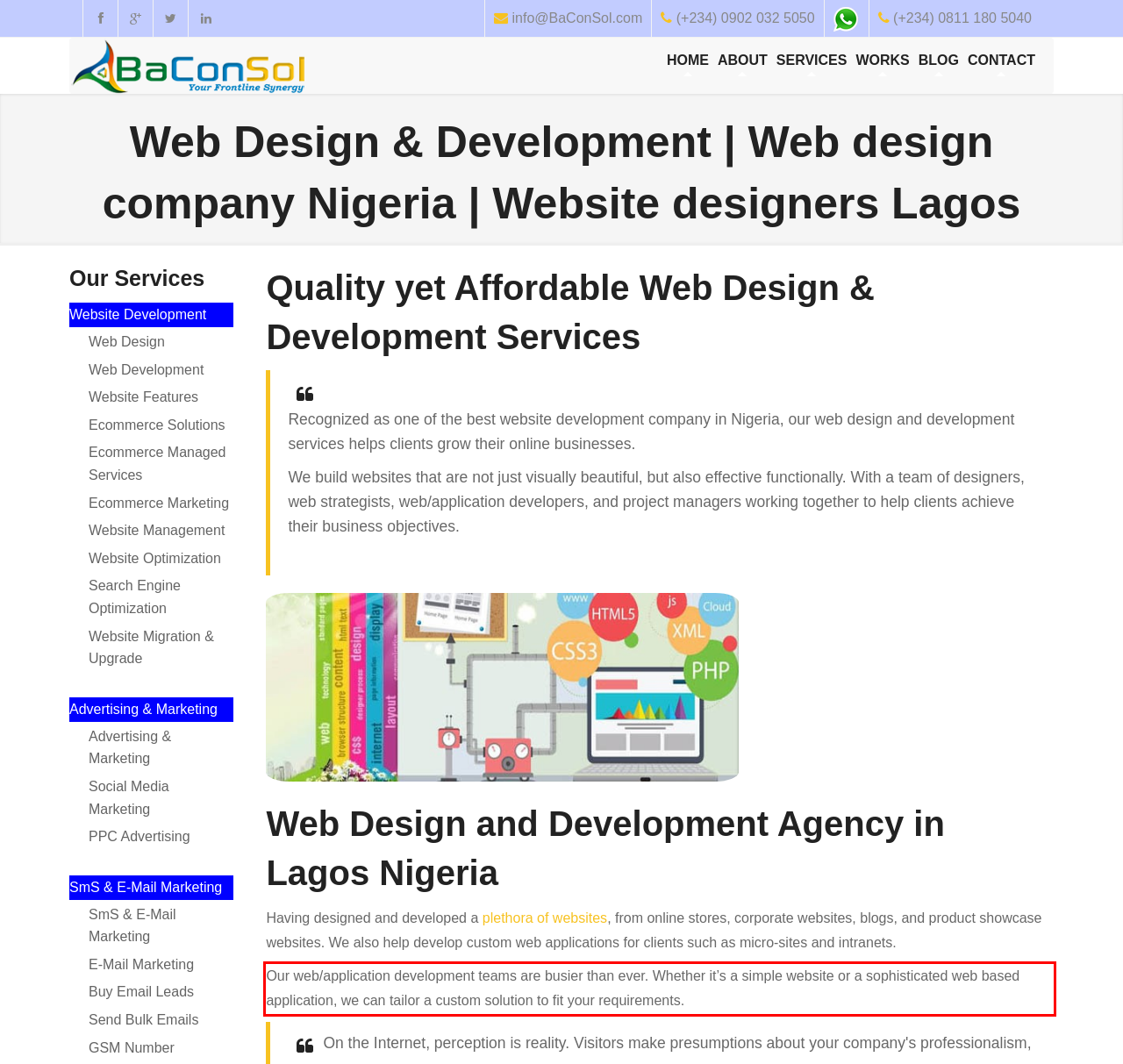Using OCR, extract the text content found within the red bounding box in the given webpage screenshot.

Our web/application development teams are busier than ever. Whether it’s a simple website or a sophisticated web based application, we can tailor a custom solution to fit your requirements.